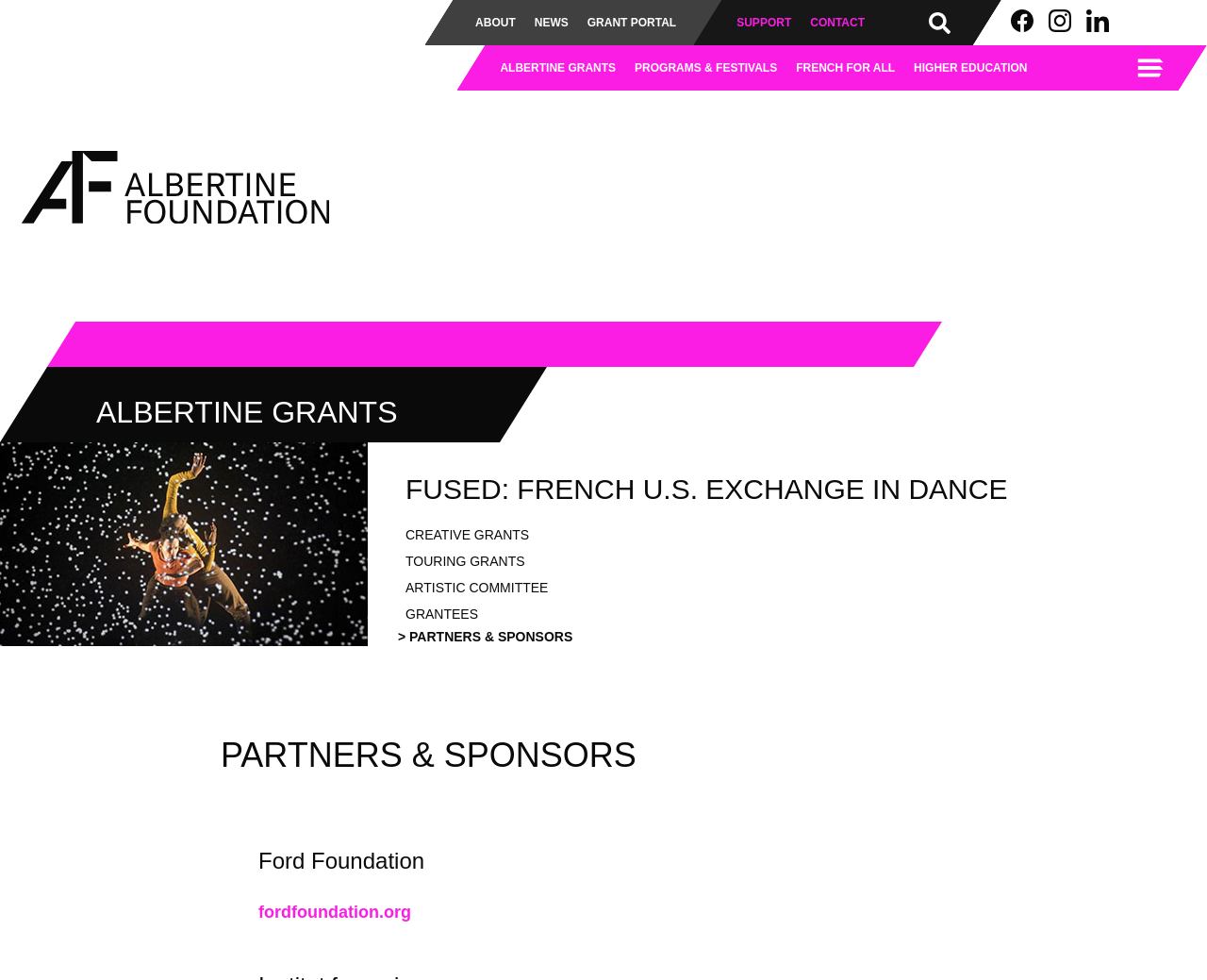Locate the UI element described by aria-label="Instagram" in the provided webpage screenshot. Return the bounding box coordinates in the format (top-left x, top-left y, bottom-right x, bottom-right y), ensuring all values are between 0 and 1.

None